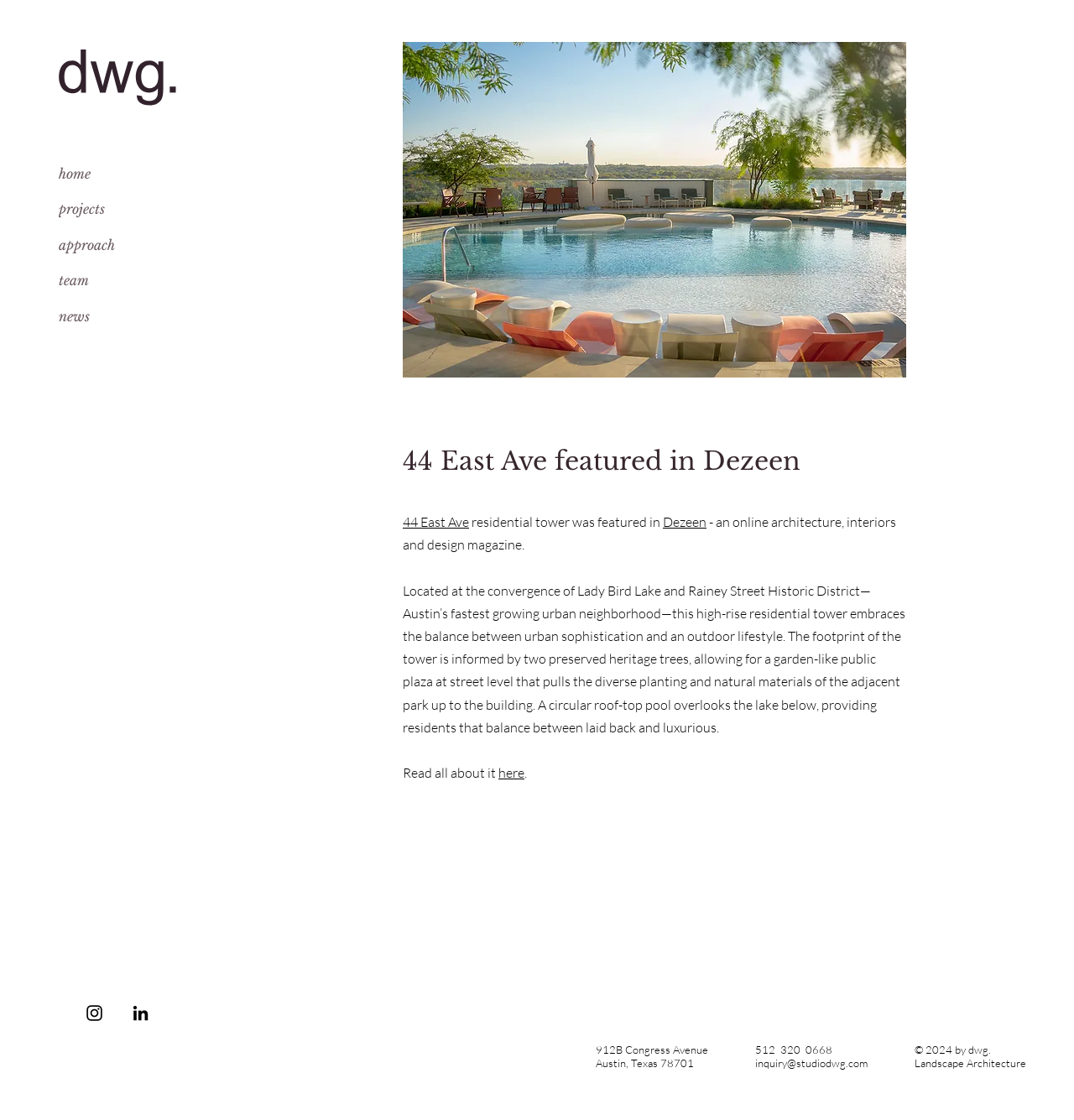Please specify the bounding box coordinates of the clickable region to carry out the following instruction: "Send an email to inquiry@studiodwg.com". The coordinates should be four float numbers between 0 and 1, in the format [left, top, right, bottom].

[0.703, 0.943, 0.808, 0.955]